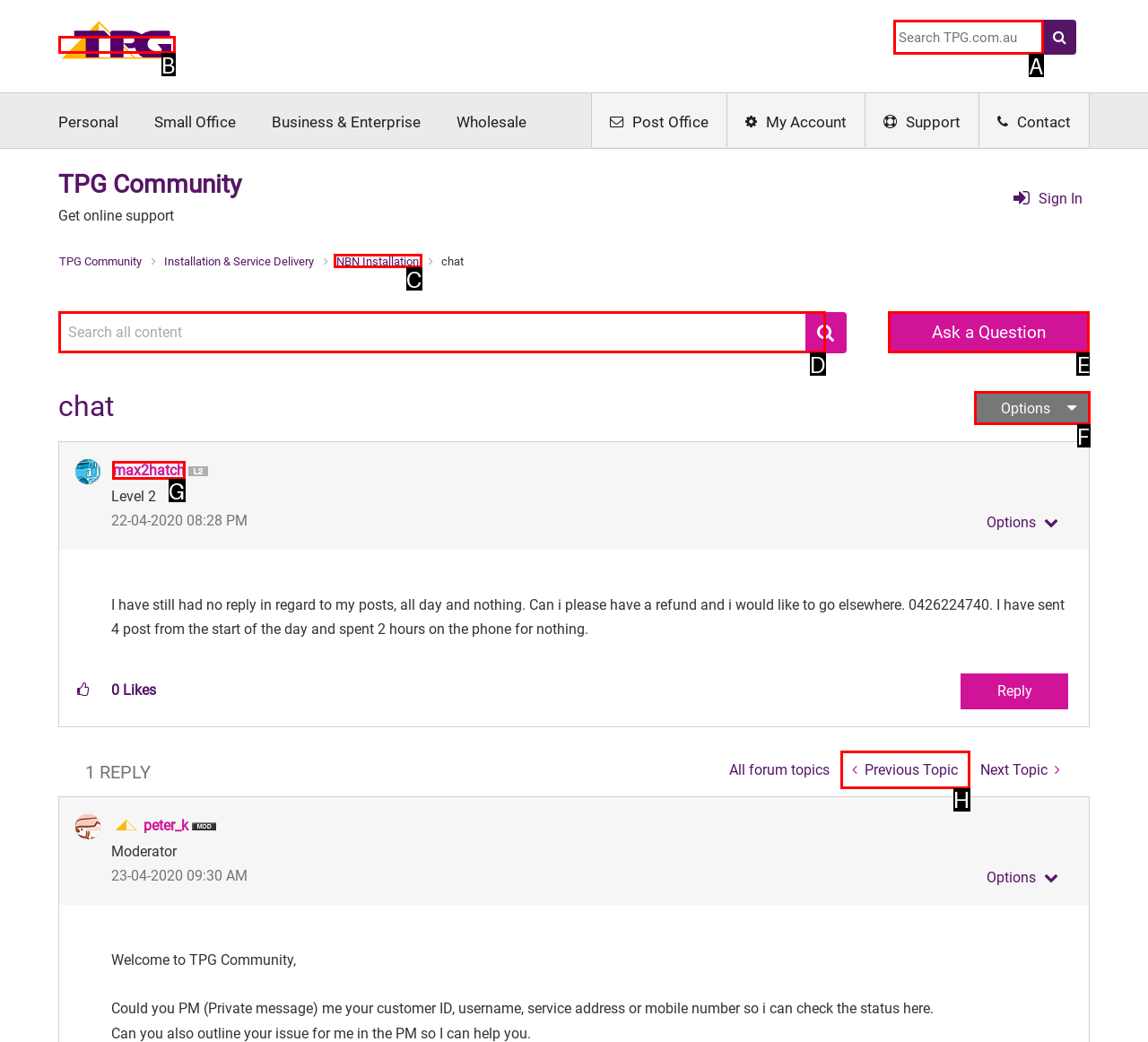Tell me which one HTML element I should click to complete the following task: View profile of max2hatch Answer with the option's letter from the given choices directly.

G